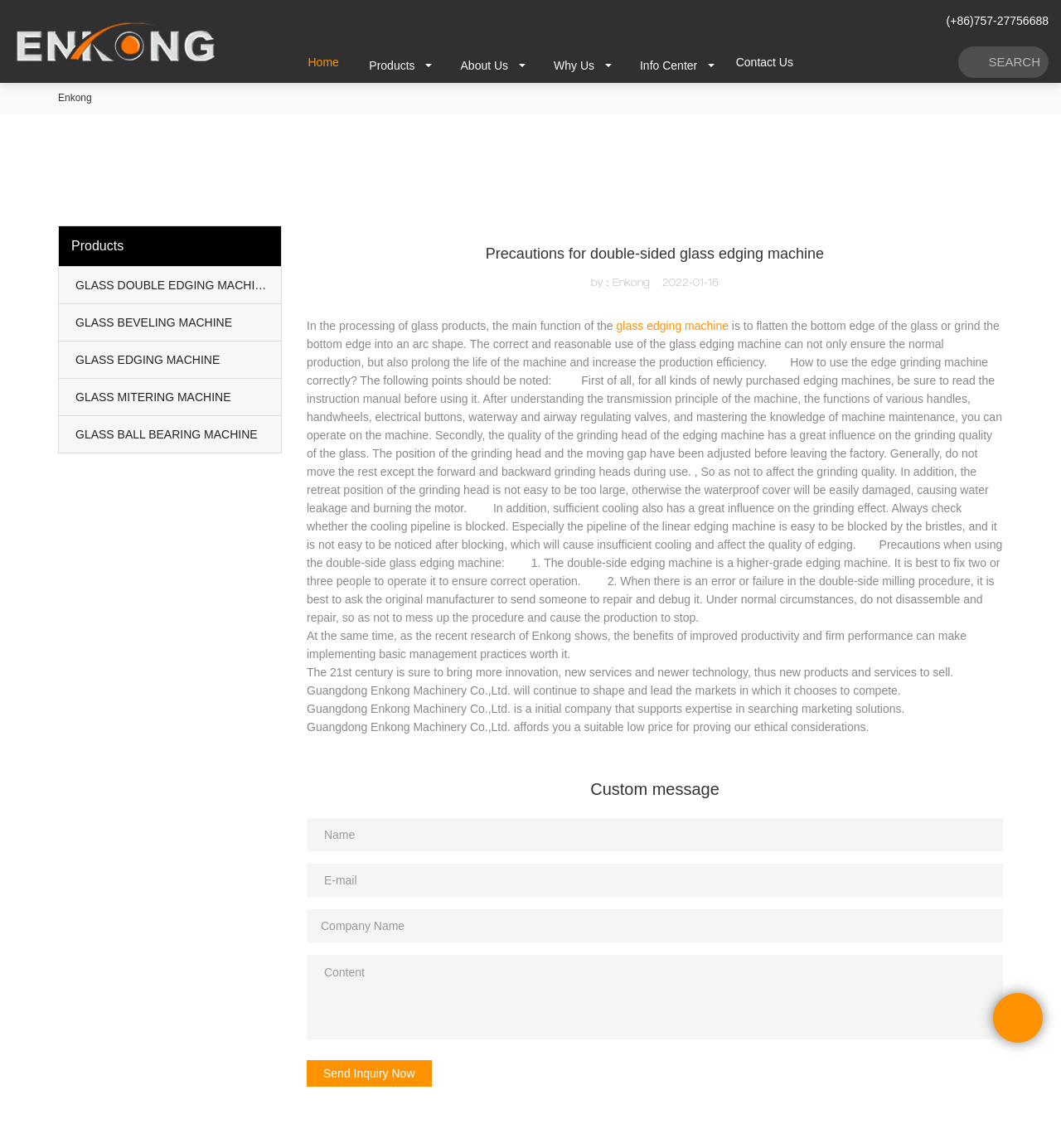Generate a comprehensive description of the contents of the webpage.

This webpage is about precautions for double-sided glass edging machines. At the top, there is a logo of Enkong Glass Machinery on the left, and a phone number and search bar on the right. Below the logo, there are navigation links to different sections of the website, including Home, Products, About Us, Why Us, Info Center, and Contact Us.

On the left side of the page, there is a menu with links to different products, including GLASS DOUBLE EDGING MACHINE, GLASS BEVELING MACHINE, GLASS EDGING MACHINE, GLASS MITERING MACHINE, and GLASS BALL BEARING MACHINE.

The main content of the page is an article about precautions for double-sided glass edging machines. The article is divided into several sections, including an introduction, how to use the edge grinding machine correctly, and precautions when using the double-side glass edging machine. The article provides detailed information on the correct use and maintenance of the machine, as well as tips for ensuring the quality of the grinding process.

Below the article, there is a section with several paragraphs of text about Enkong Machinery Co., Ltd., including its mission and values. There is also a contact form where users can enter their name, email, company name, and message to send an inquiry.

At the bottom of the page, there is a button to send the inquiry and a link to chat online.